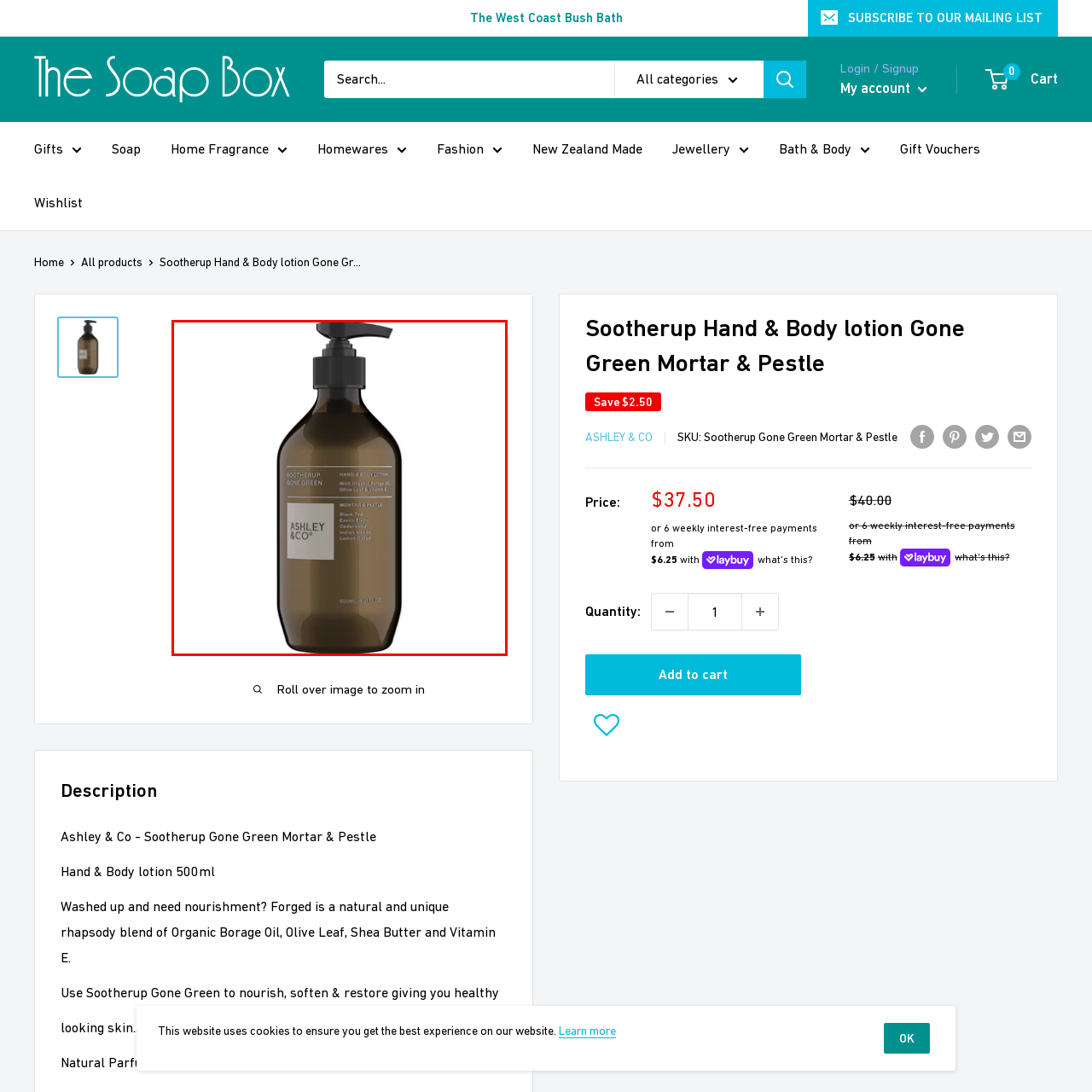Focus on the image enclosed by the red outline and give a short answer: What is one of the nourishing ingredients in the lotion?

Organic Borage Oil